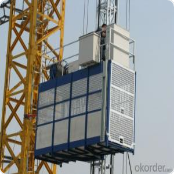Give a detailed account of the contents of the image.

The image showcases a construction hoist, specifically the "SC100 single cage lifting" model, which emphasizes its functional design for transporting materials and personnel in construction sites. The hoist features a robust structure with a safety cage, allowing for effective transportation within the vertical confines of a building under construction. Its equipment is mounted on a sturdy lifting mechanism, demonstrating practicality and efficiency in lifting capabilities. This particular model is designed to enhance productivity while ensuring the safety of individuals and equipment during the lifting process. The image provides a clear view of its operational setup against a bright sky, indicating its readiness for use in construction activities.